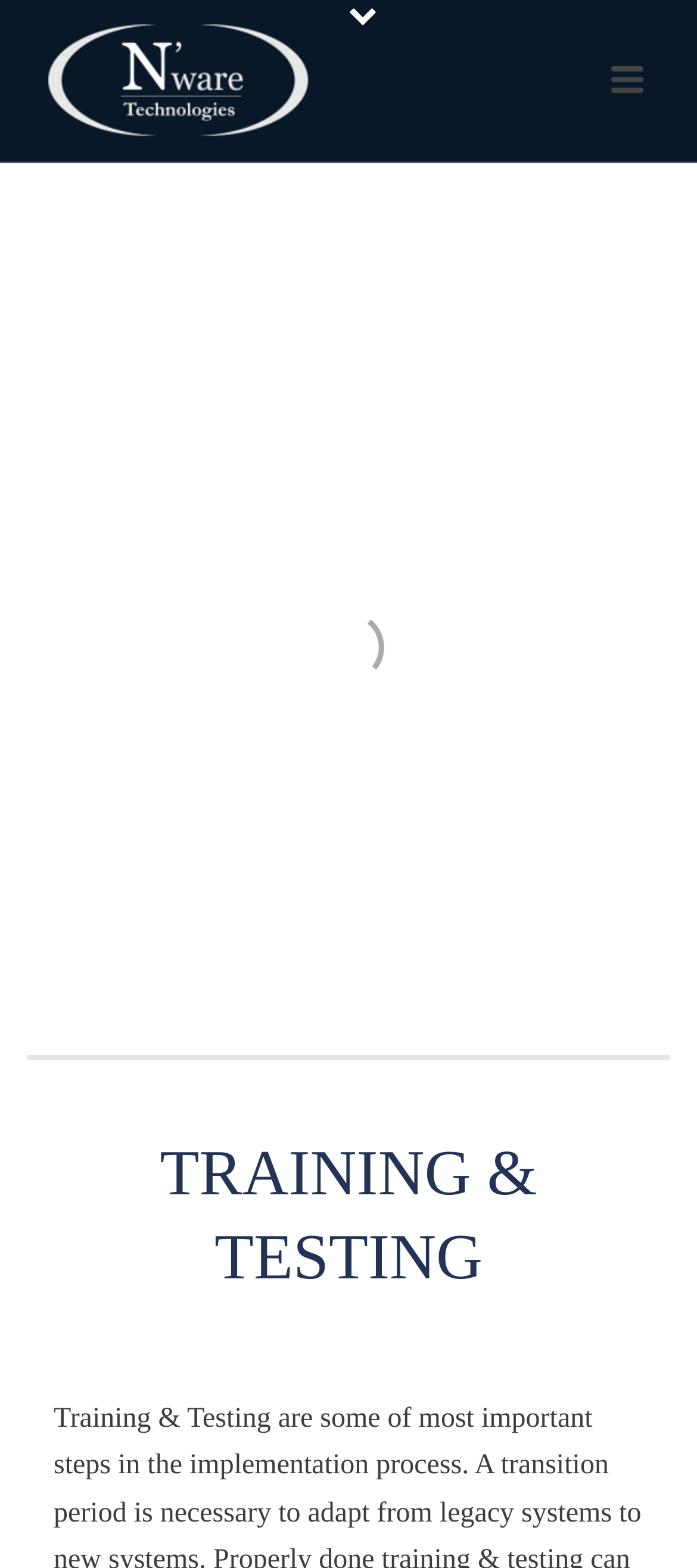Please provide a short answer using a single word or phrase for the question:
What type of element is used to organize the content?

LayoutTable